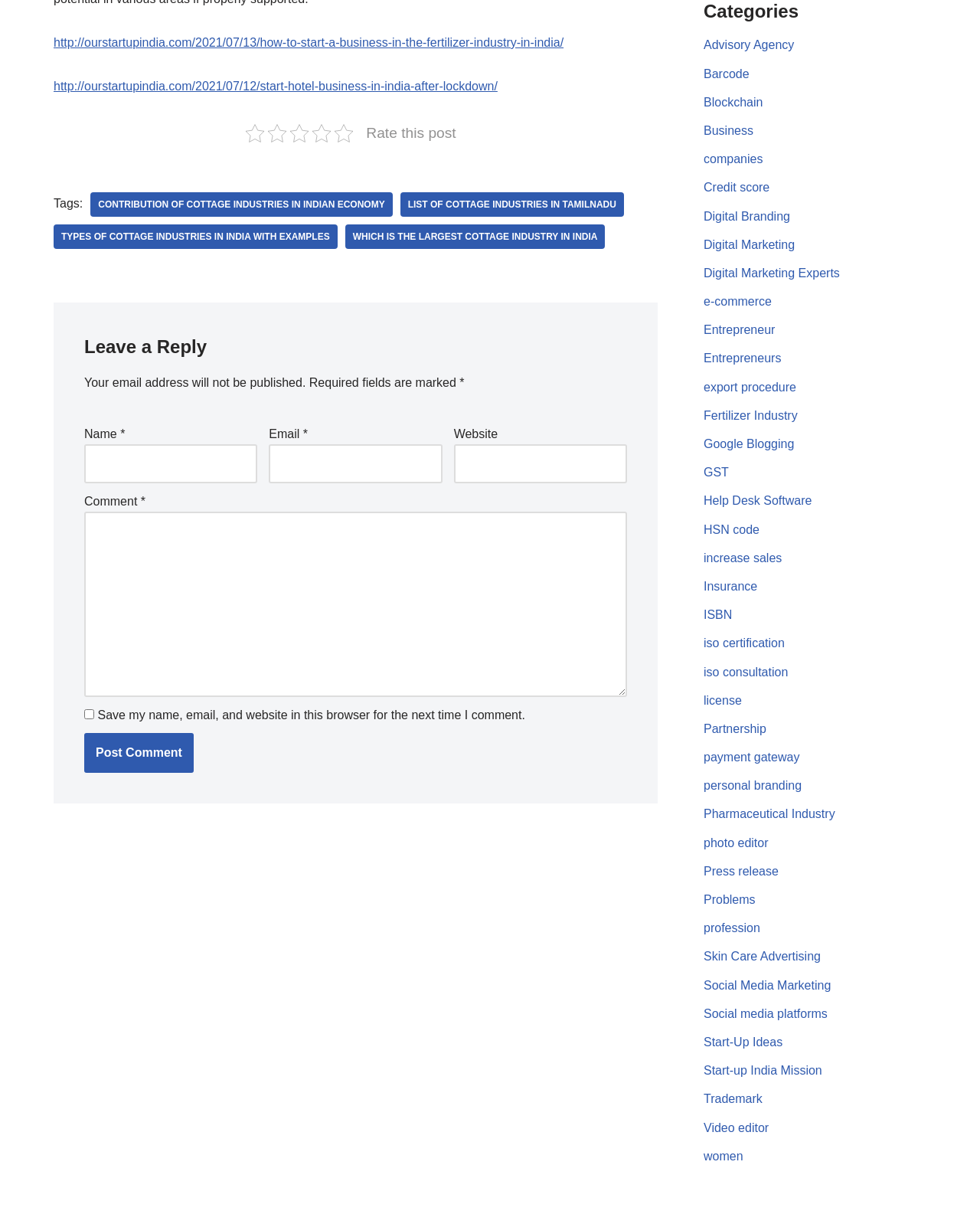What is the purpose of the 'Leave a Reply' section?
Please look at the screenshot and answer in one word or a short phrase.

To comment on the post